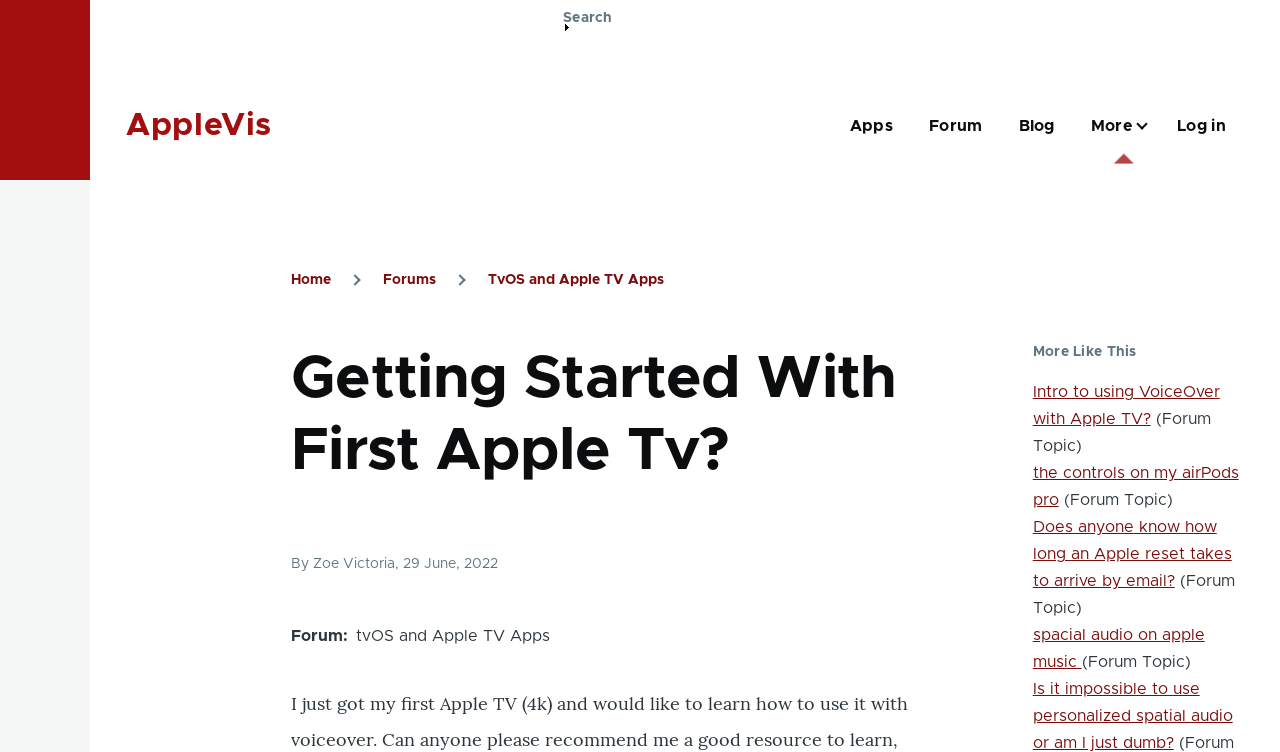Give a one-word or short-phrase answer to the following question: 
What is the topic of the current forum?

Getting Started With First Apple Tv?